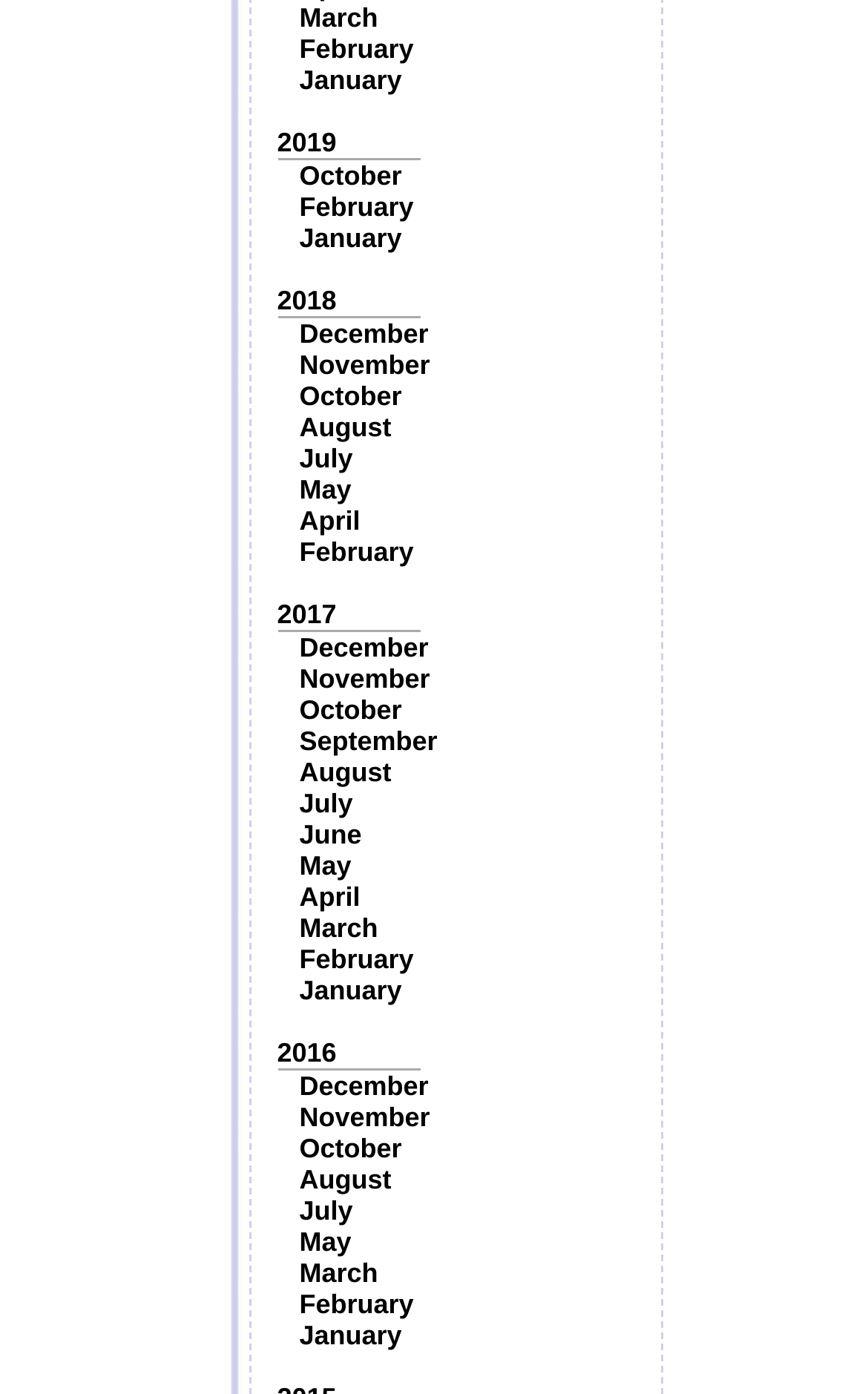Determine the bounding box coordinates of the clickable element necessary to fulfill the instruction: "View August". Provide the coordinates as four float numbers within the 0 to 1 range, i.e., [left, top, right, bottom].

[0.345, 0.295, 0.451, 0.318]